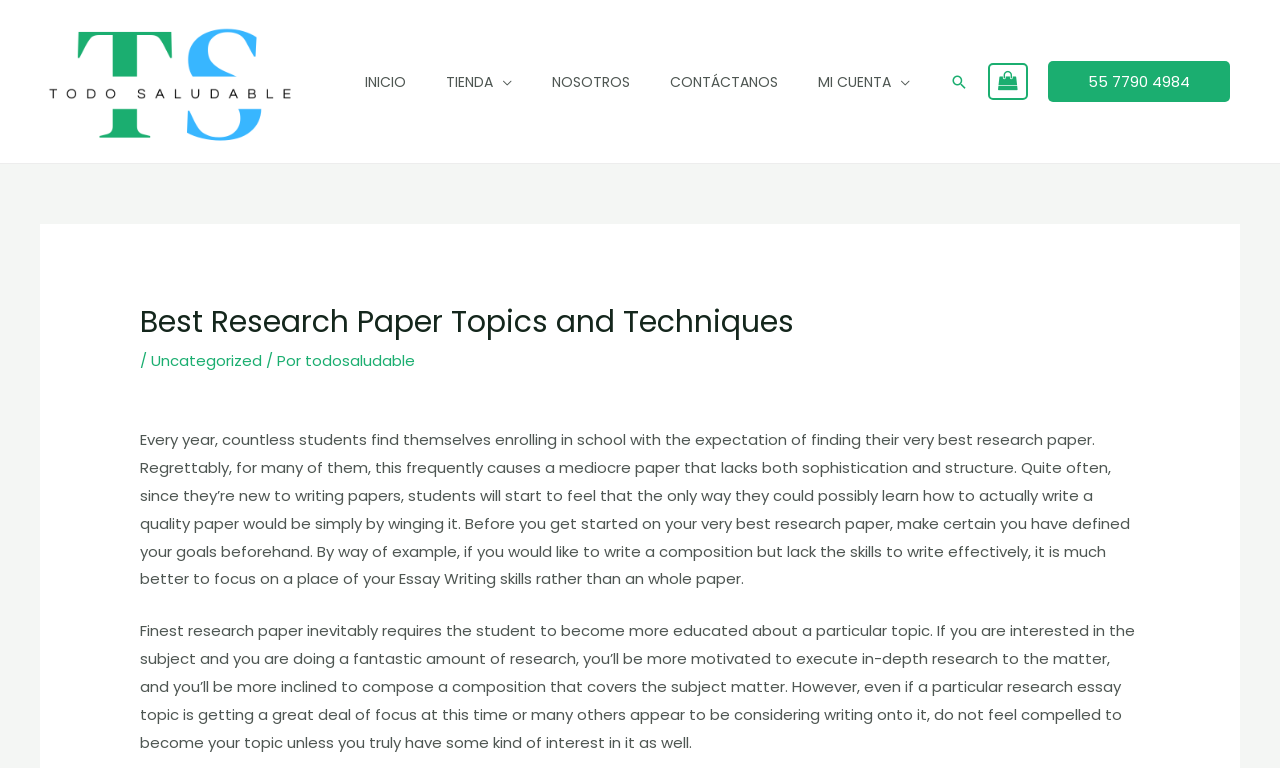Determine the bounding box coordinates of the UI element that matches the following description: "aria-label="View Shopping Cart, empty"". The coordinates should be four float numbers between 0 and 1 in the format [left, top, right, bottom].

[0.772, 0.082, 0.803, 0.131]